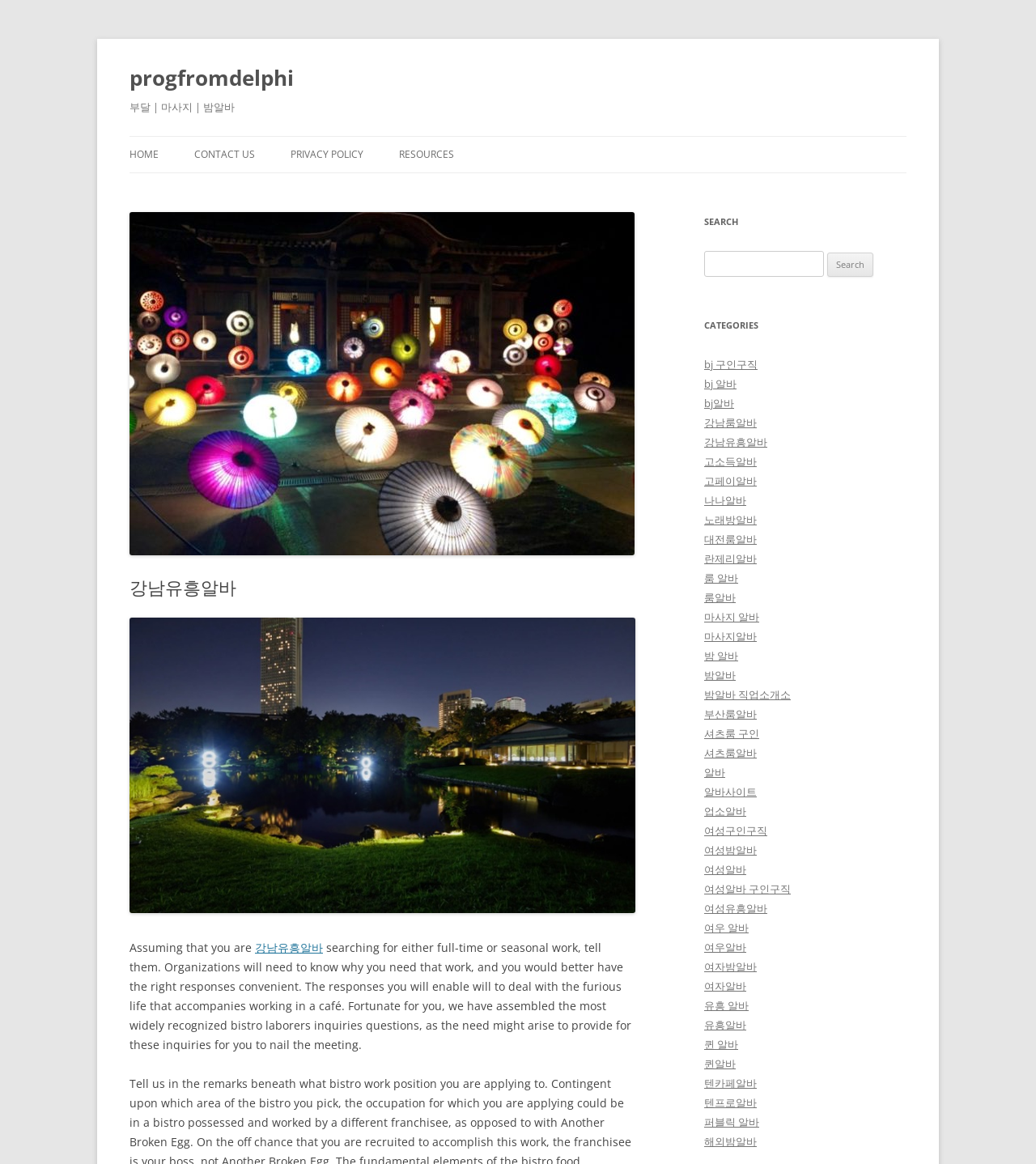What type of jobs are being searched on this webpage?
Answer briefly with a single word or phrase based on the image.

Part-time and seasonal jobs